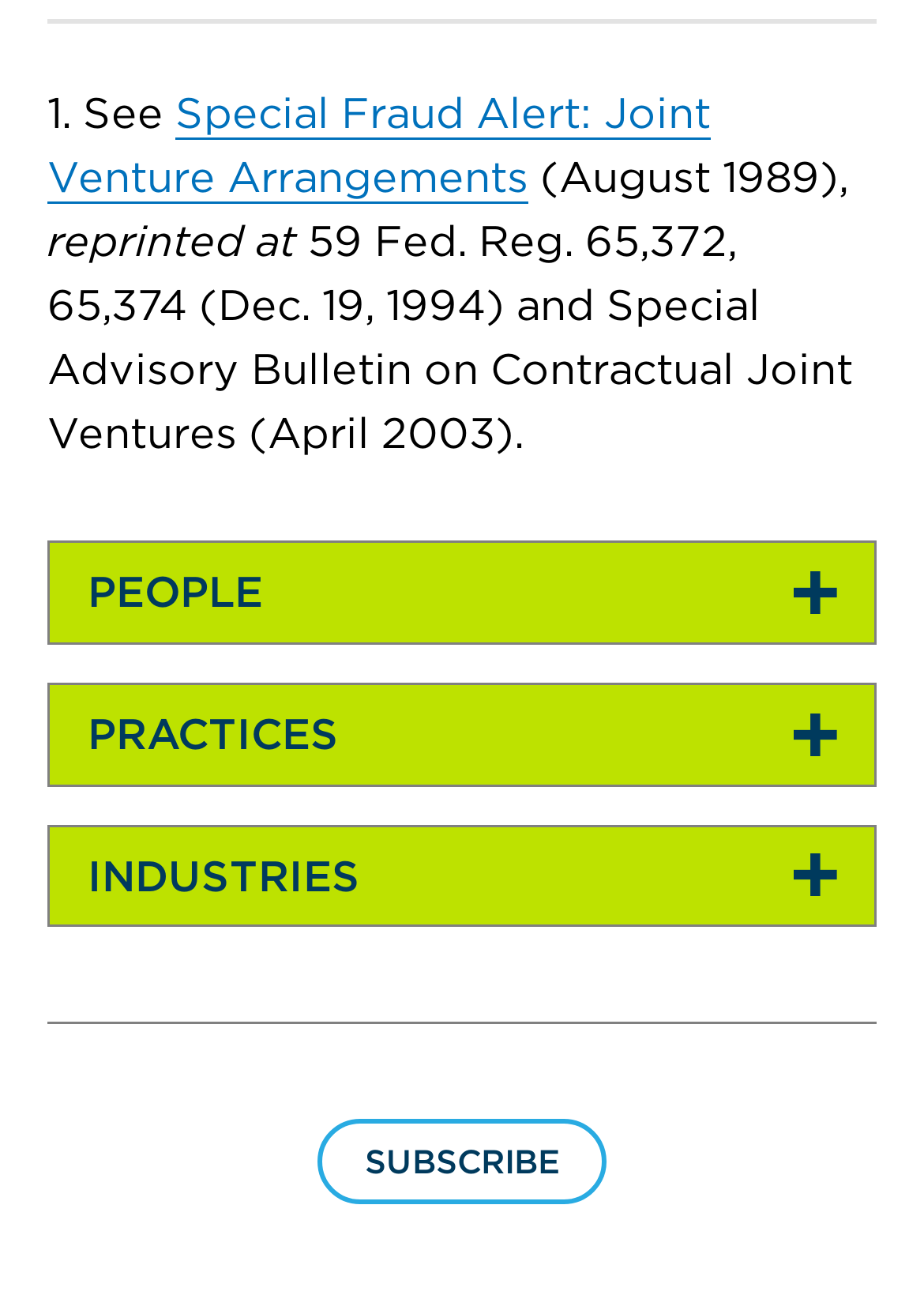Please reply with a single word or brief phrase to the question: 
What is the orientation of the separator at the top?

Horizontal